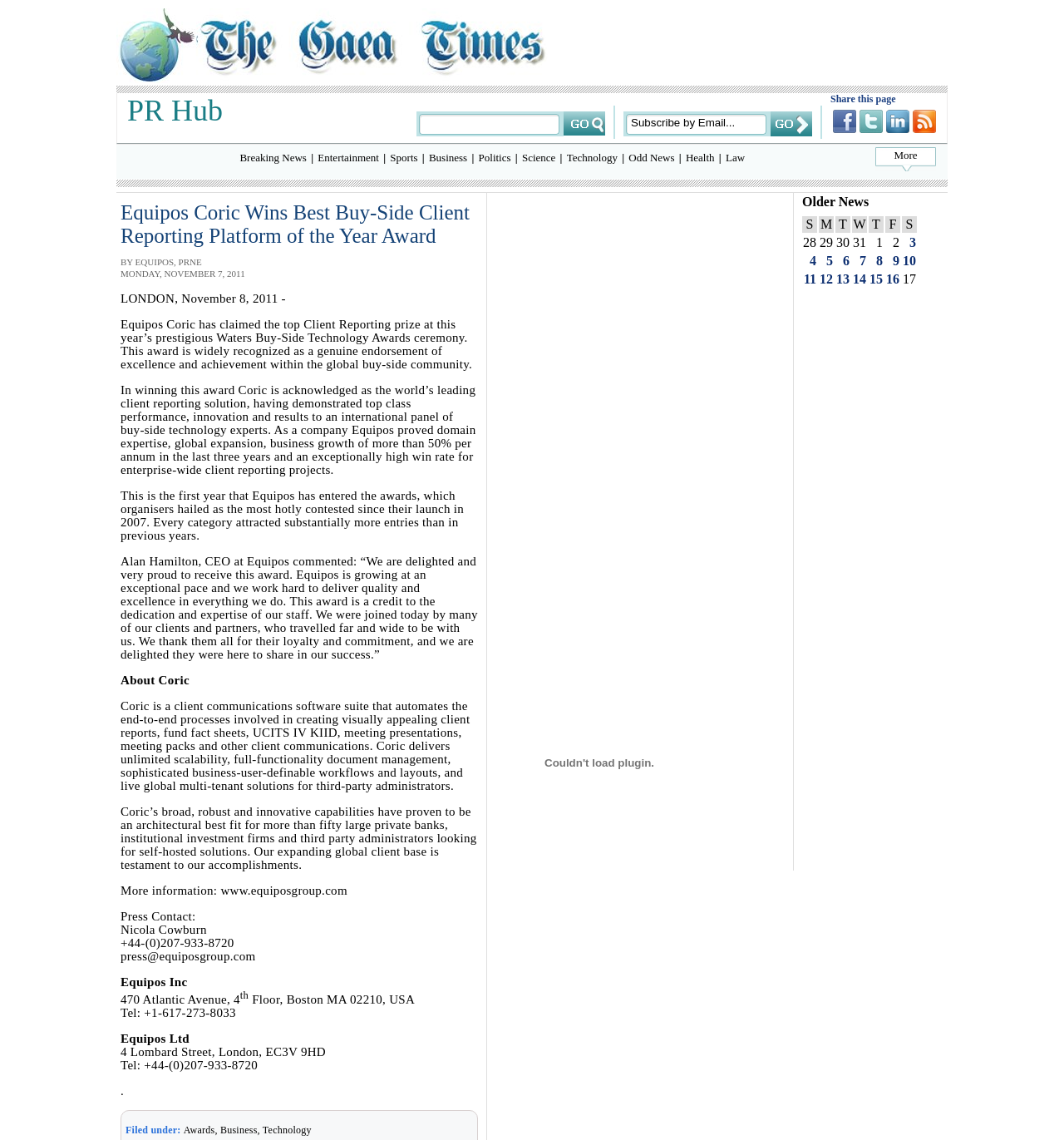Please identify the bounding box coordinates of the area I need to click to accomplish the following instruction: "Check Older News".

[0.754, 0.171, 0.862, 0.188]